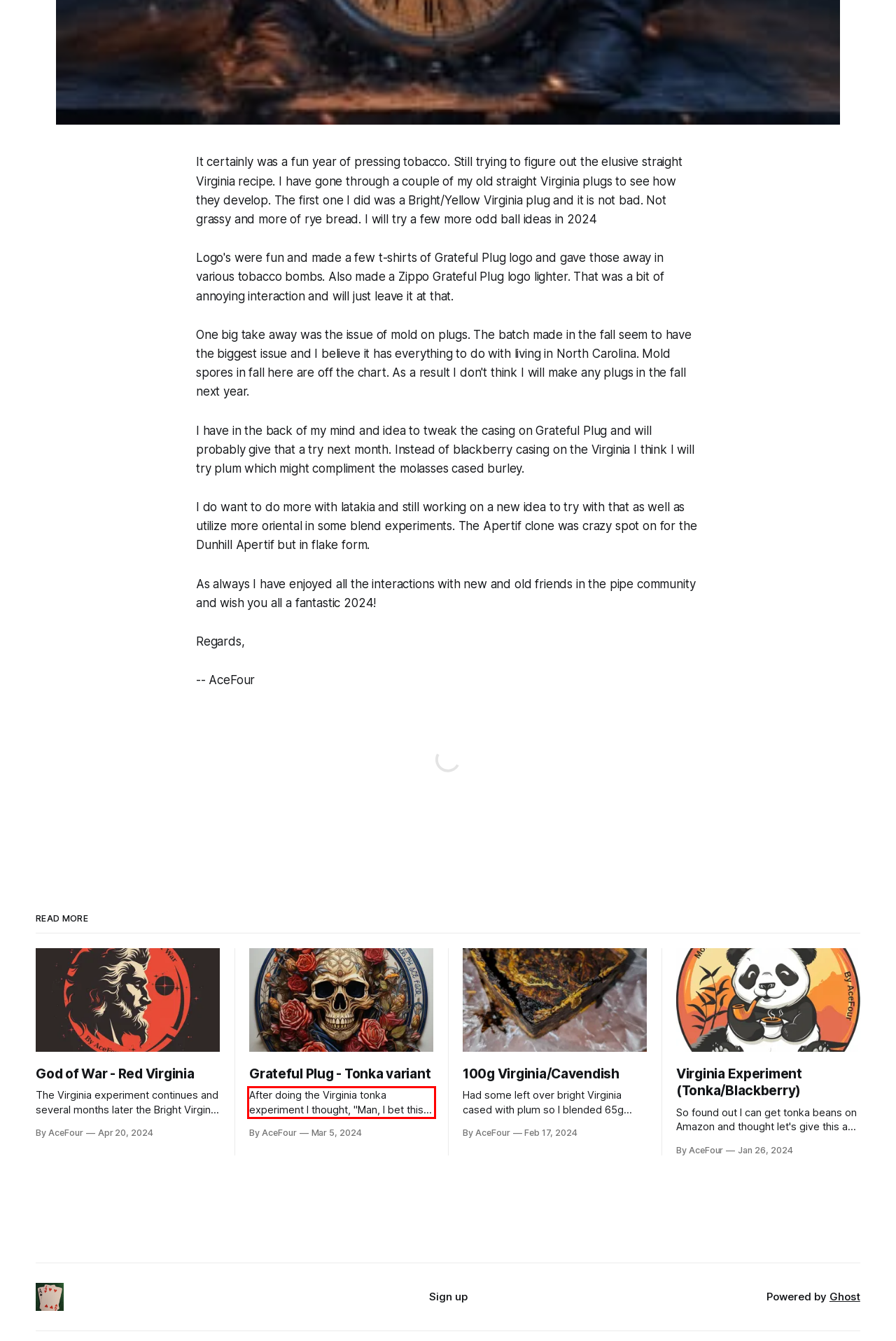Please perform OCR on the UI element surrounded by the red bounding box in the given webpage screenshot and extract its text content.

After doing the Virginia tonka experiment I thought, "Man, I bet this will match perfect with Grateful Plug!" Well say no more! It is done! Tonka/molasses version of 200g Grateful Plug stoved for 7 hours at 200 F This is a blend of 100g Bright Virginia cased